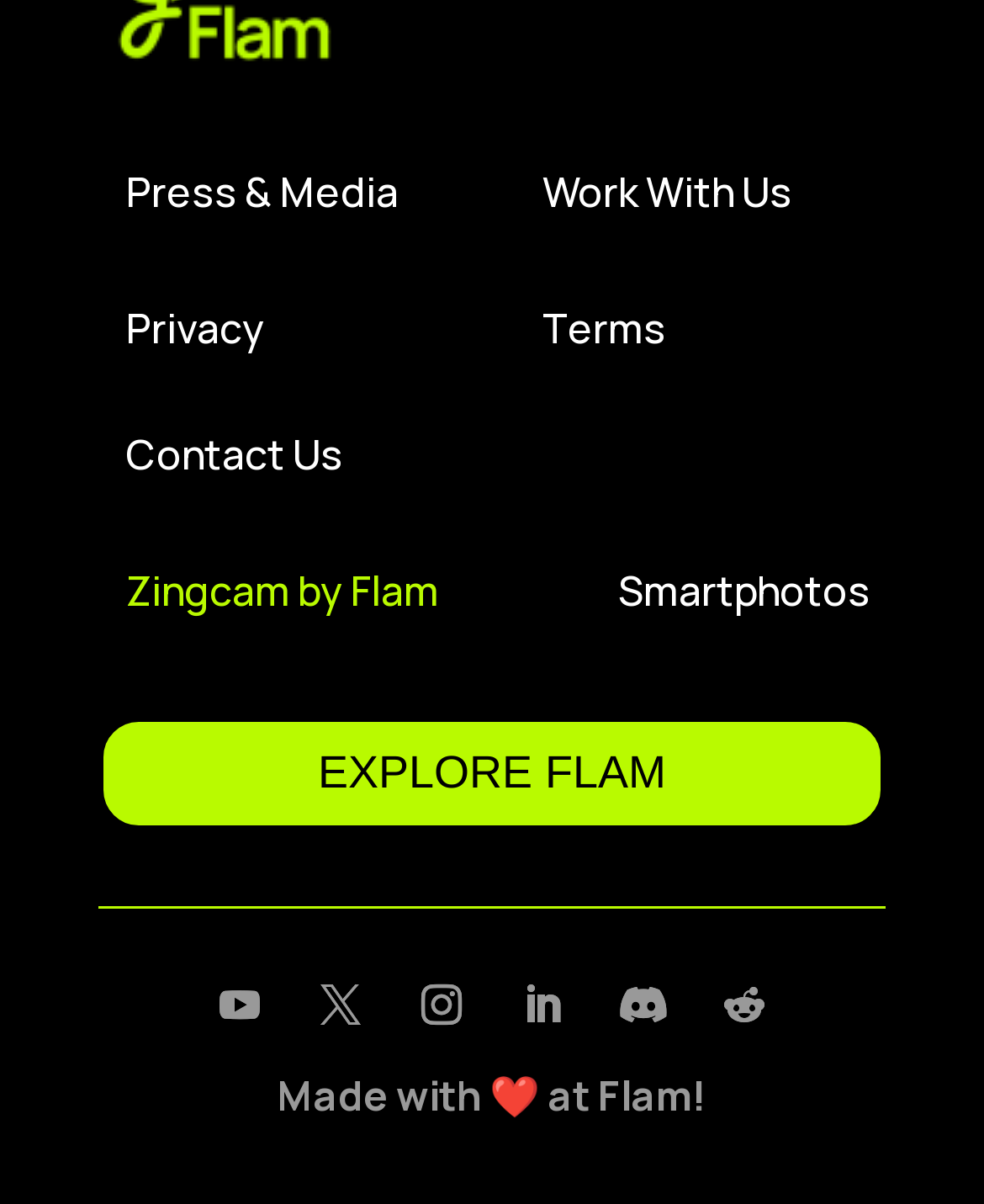Identify the bounding box coordinates for the region of the element that should be clicked to carry out the instruction: "Click on the Flam-new-logo-flink link". The bounding box coordinates should be four float numbers between 0 and 1, i.e., [left, top, right, bottom].

[0.1, 0.041, 0.356, 0.081]